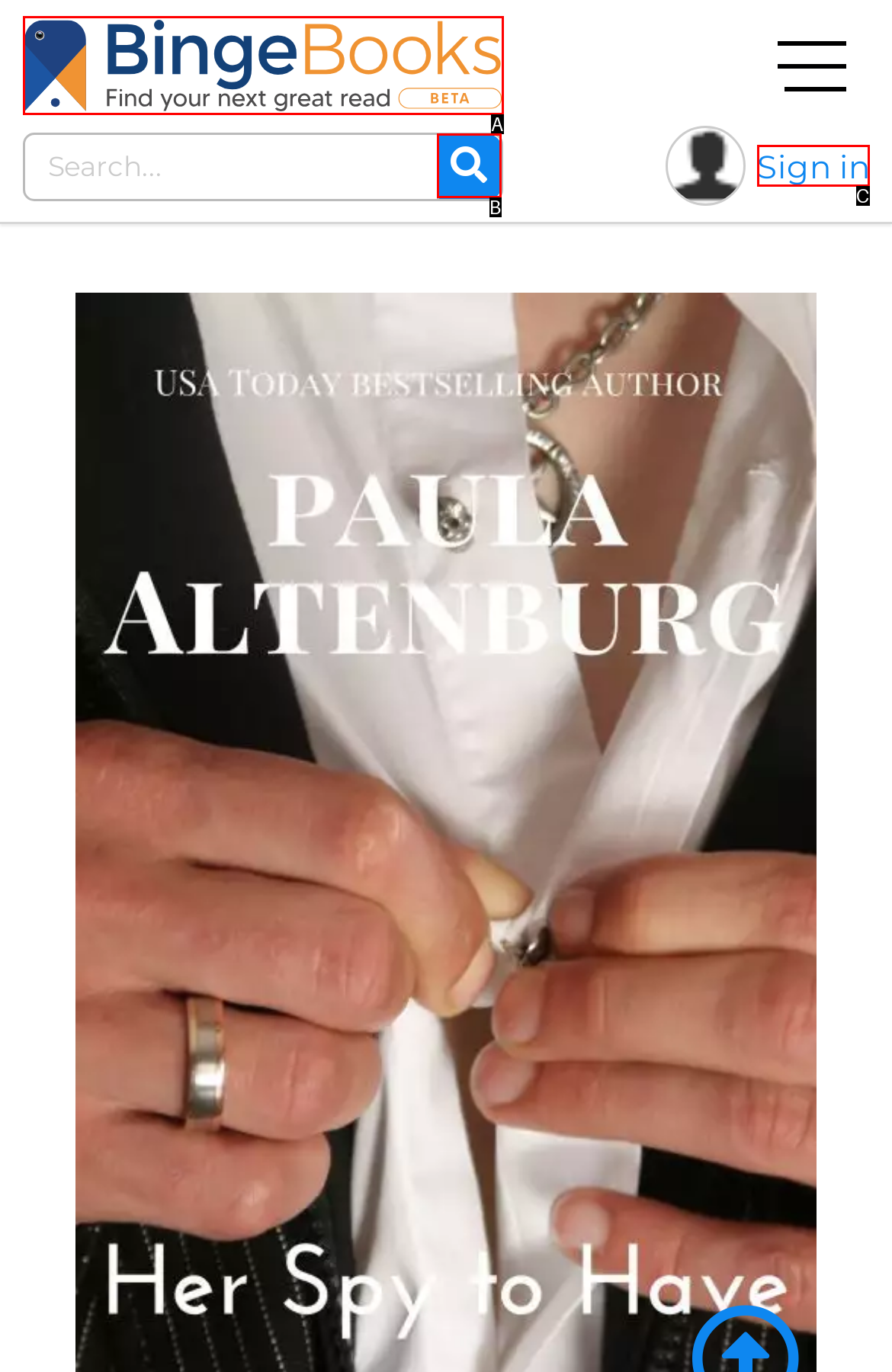Choose the option that aligns with the description: aria-label="Search"
Respond with the letter of the chosen option directly.

B